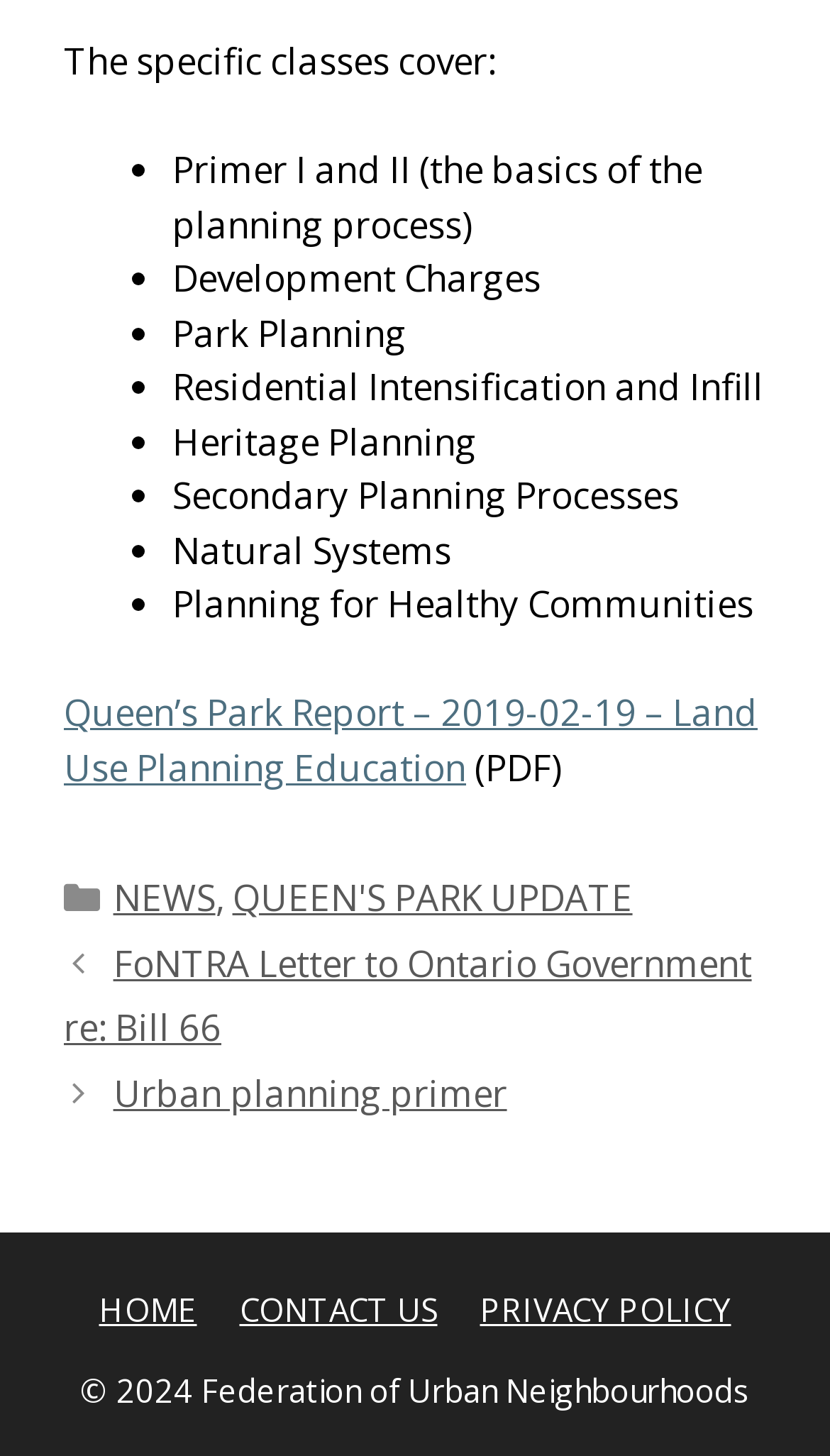Please identify the bounding box coordinates of the element's region that I should click in order to complete the following instruction: "View Urban planning primer post". The bounding box coordinates consist of four float numbers between 0 and 1, i.e., [left, top, right, bottom].

[0.136, 0.734, 0.611, 0.767]